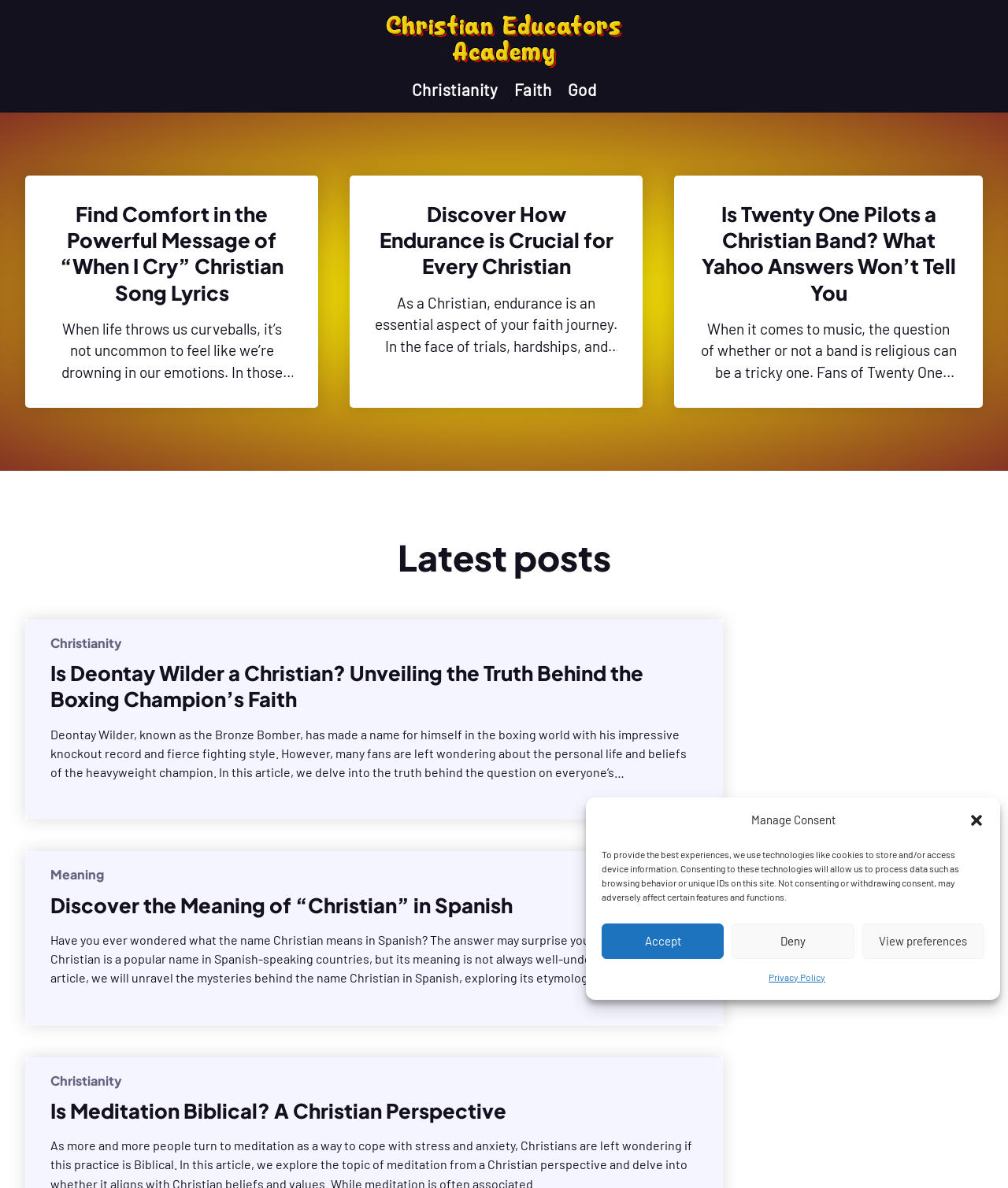Please answer the following question using a single word or phrase: What is the main topic of this webpage?

Christianity